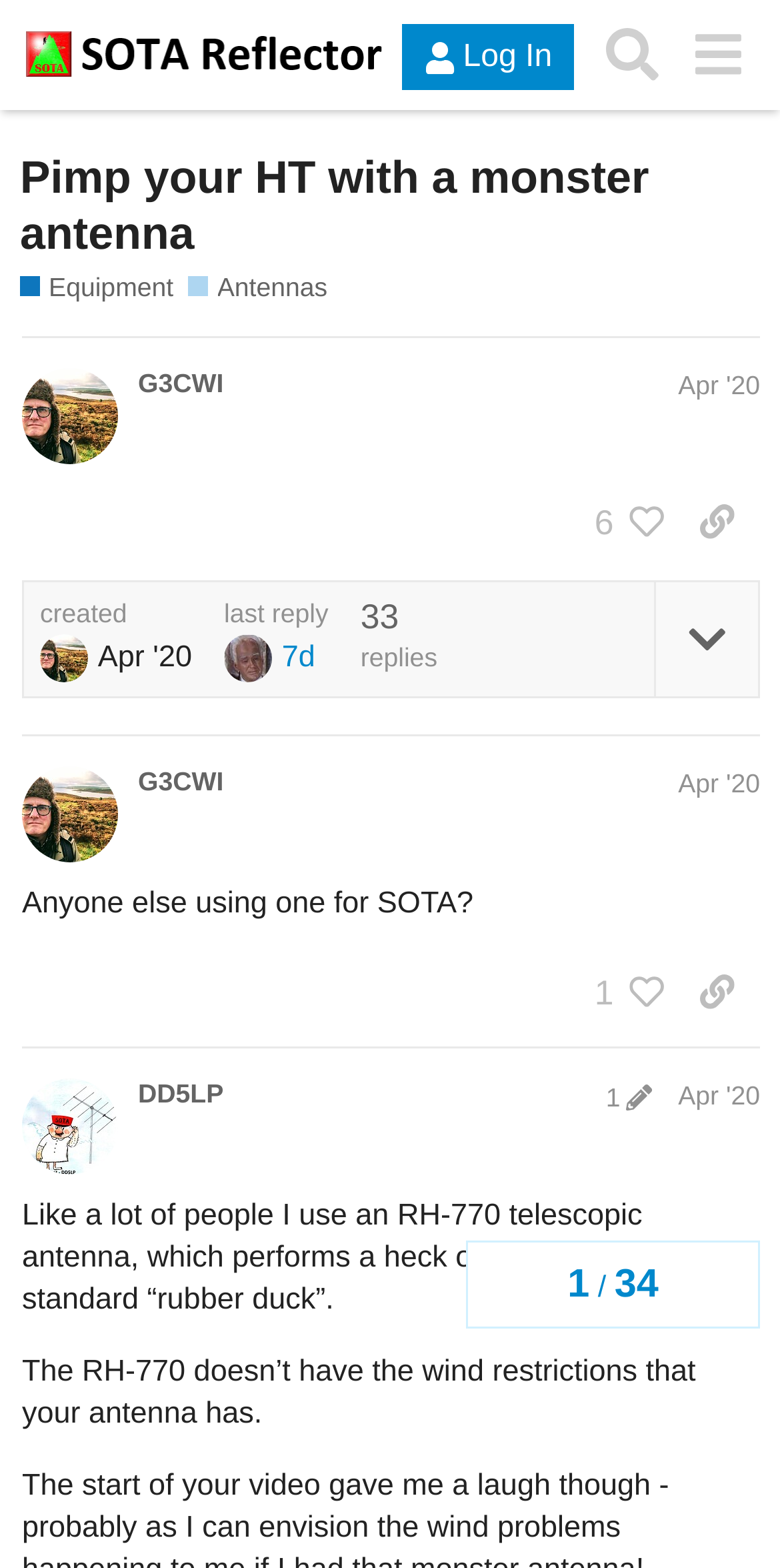Determine the bounding box coordinates of the UI element that matches the following description: "parent_node: Apr '20". The coordinates should be four float numbers between 0 and 1 in the format [left, top, right, bottom].

[0.051, 0.408, 0.125, 0.43]